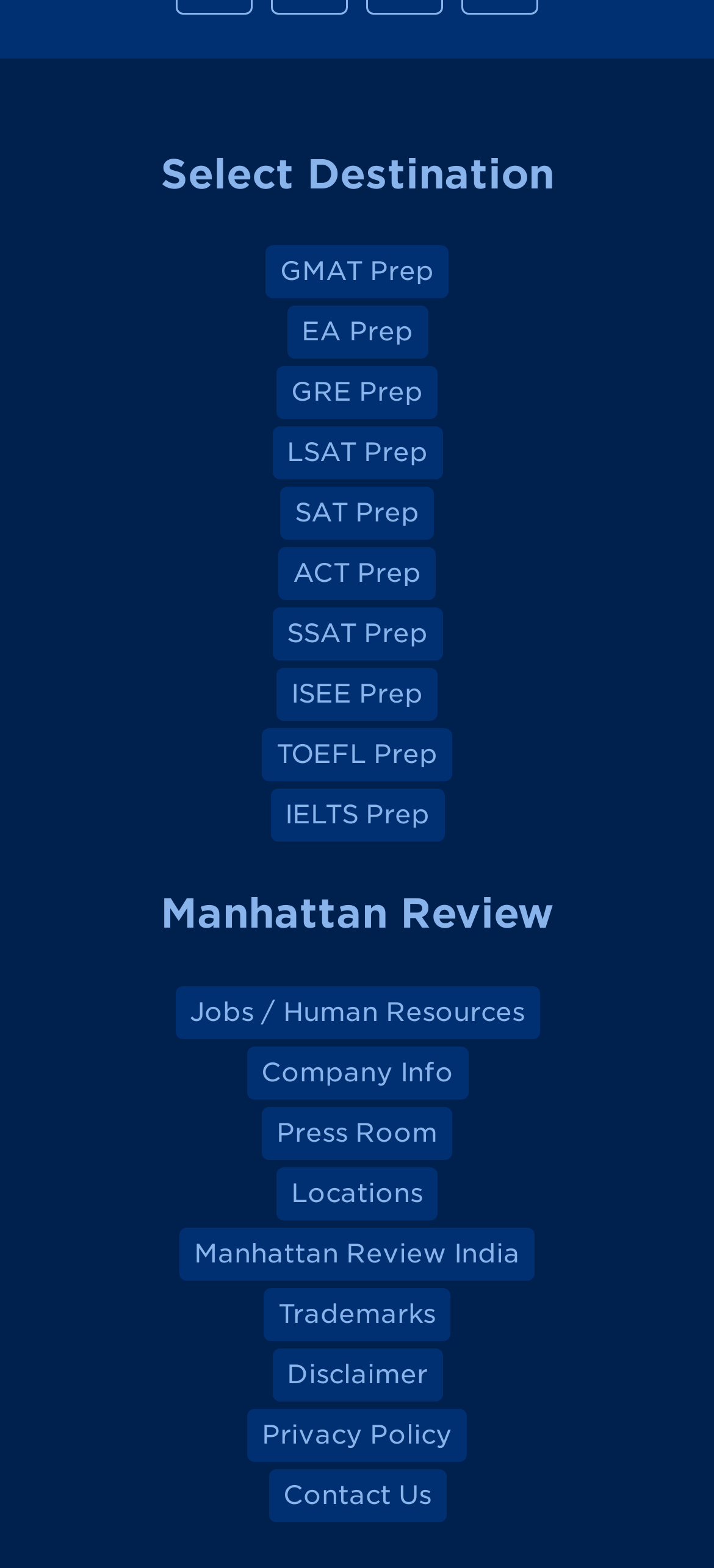Please identify the bounding box coordinates of the clickable region that I should interact with to perform the following instruction: "View Theatre Thursday category". The coordinates should be expressed as four float numbers between 0 and 1, i.e., [left, top, right, bottom].

None